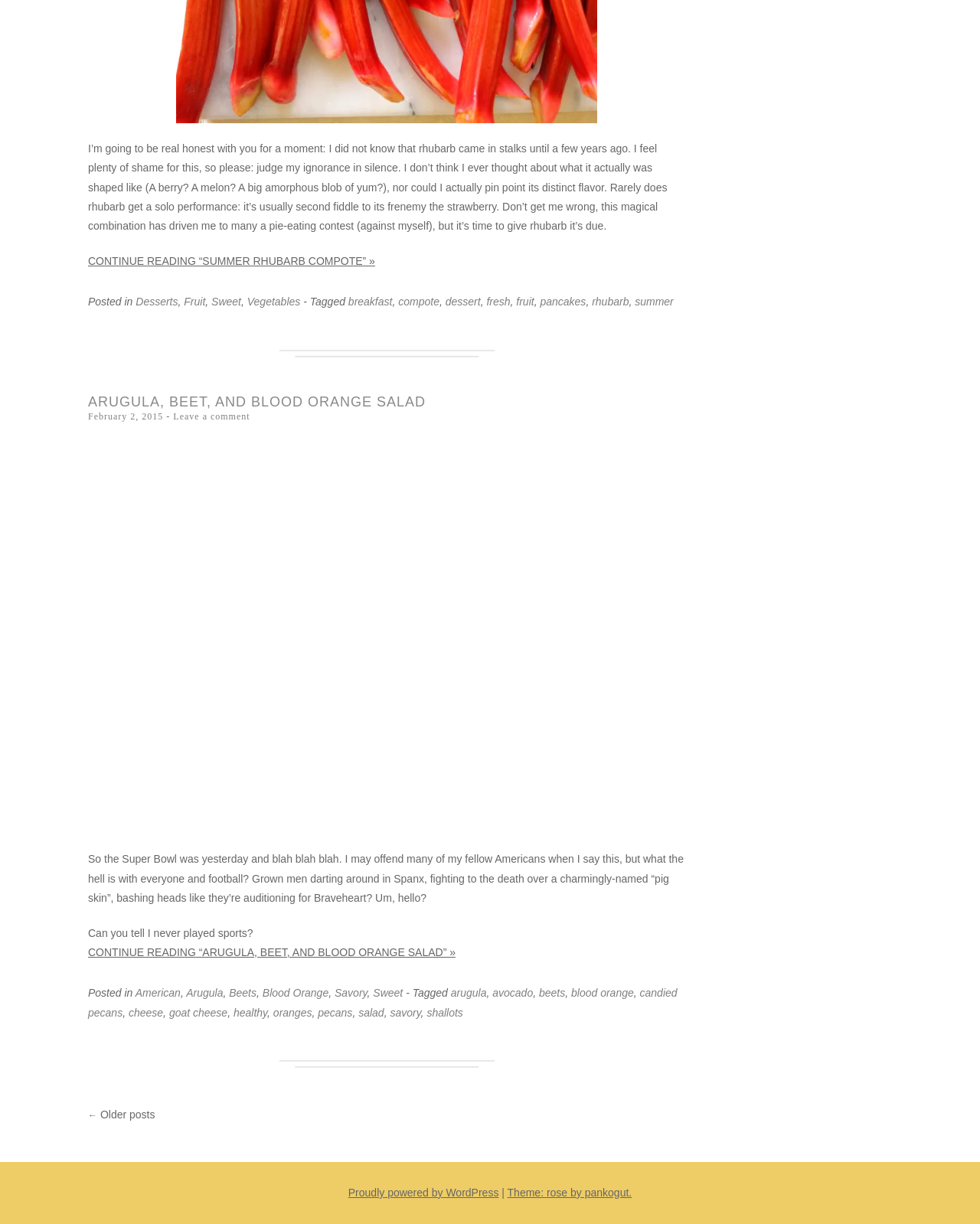Please specify the bounding box coordinates of the clickable section necessary to execute the following command: "View the recipe for arugula, beet, and blood orange salad".

[0.09, 0.322, 0.434, 0.334]